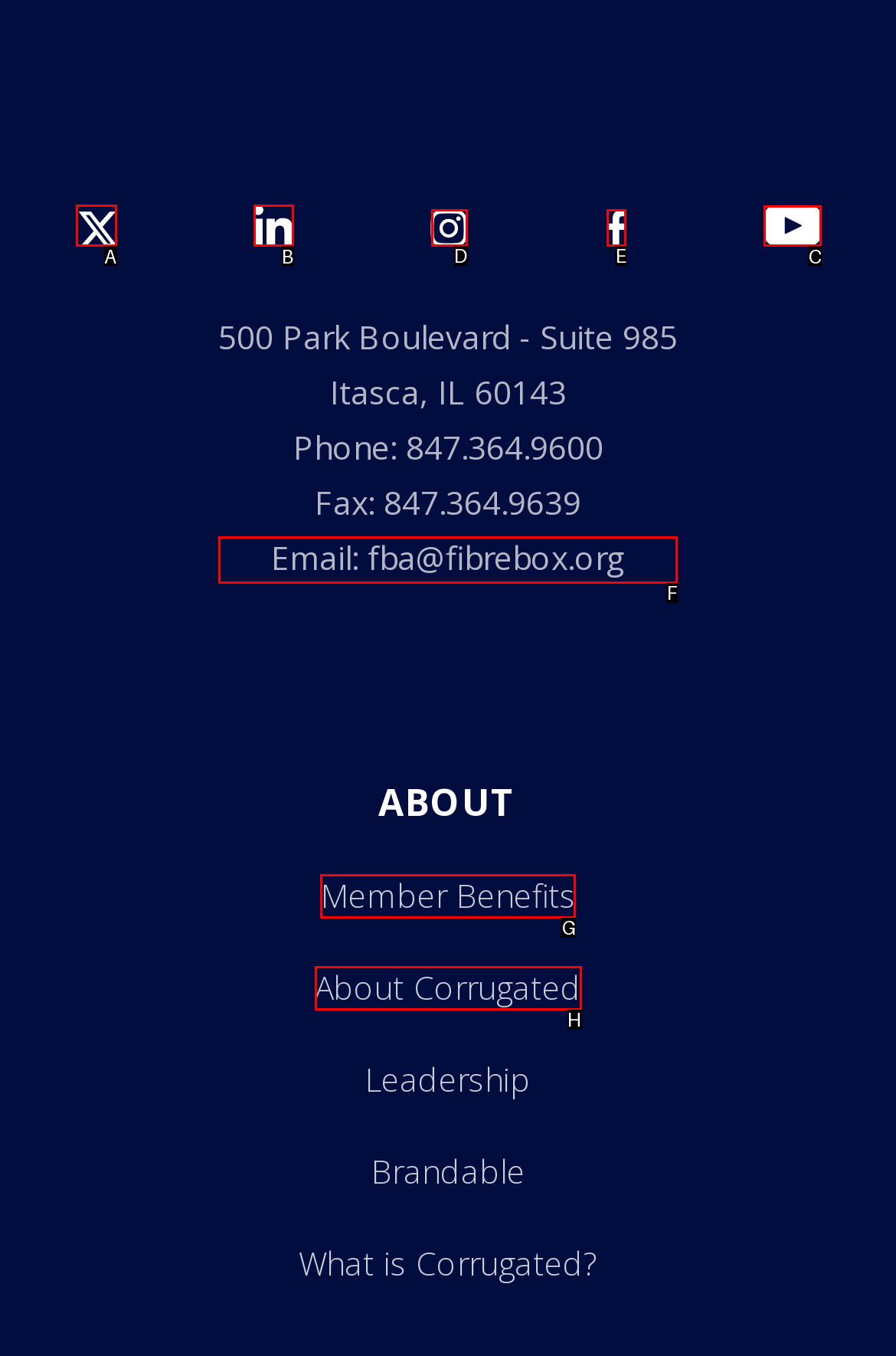Tell me which option I should click to complete the following task: Send an email to Fibrebox
Answer with the option's letter from the given choices directly.

F